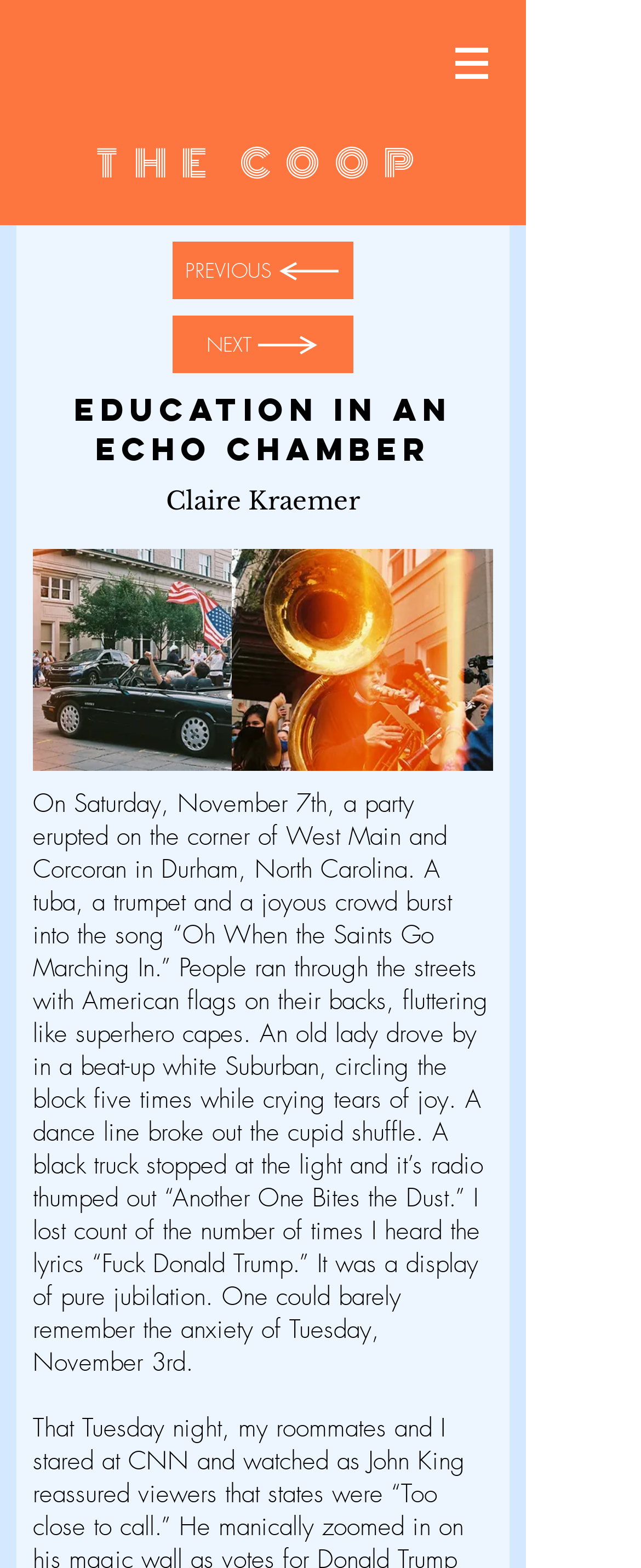Elaborate on the information and visuals displayed on the webpage.

The webpage is about an article titled "Education in an Echochamber" by Claire Kraemer, published on a website called "The Coop". At the top of the page, there is a navigation menu labeled "Site" with a button that has a popup menu, accompanied by a small image. 

Below the navigation menu, the website's title "THE COOP" is prominently displayed in a large font, with a link to the website's homepage. To the right of the title, there are links to navigate to the previous and next pages, labeled "Previous" and "Next" respectively.

The main content of the webpage is divided into two sections. The first section is a heading that displays the title of the article "Education in an Echo chamber". Below the title, there is a heading that displays the author's name "Claire Kraemer". 

The second section is a block of text that describes a joyful scene in Durham, North Carolina, where people are celebrating and dancing in the streets. The text is accompanied by two images, one on the left and one on the right, which appear to be photographs. The images take up about half of the page's width.